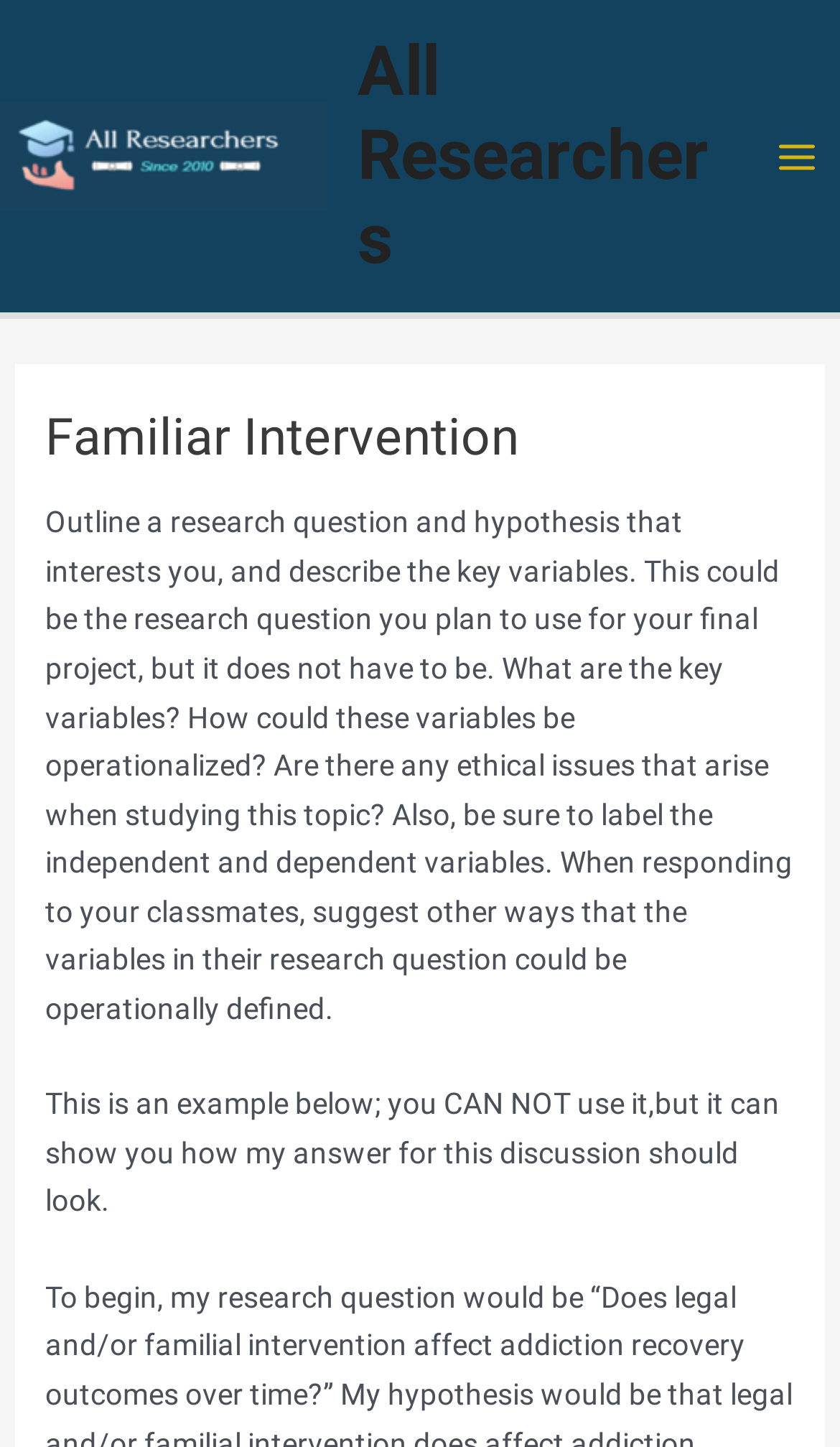How many text blocks are there on this webpage?
Please provide a single word or phrase based on the screenshot.

3